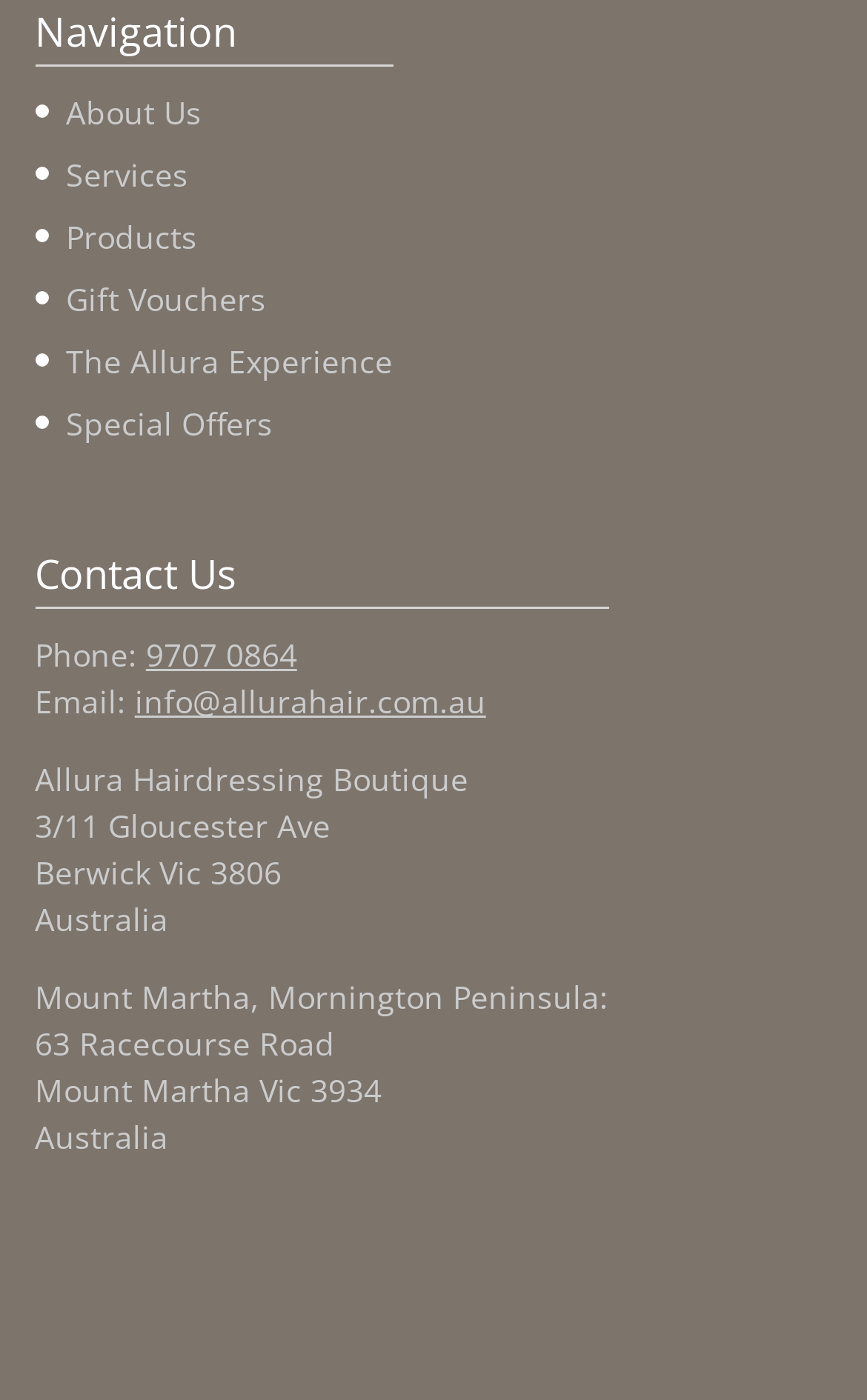Identify the bounding box for the UI element that is described as follows: "Products".

[0.076, 0.153, 0.227, 0.184]